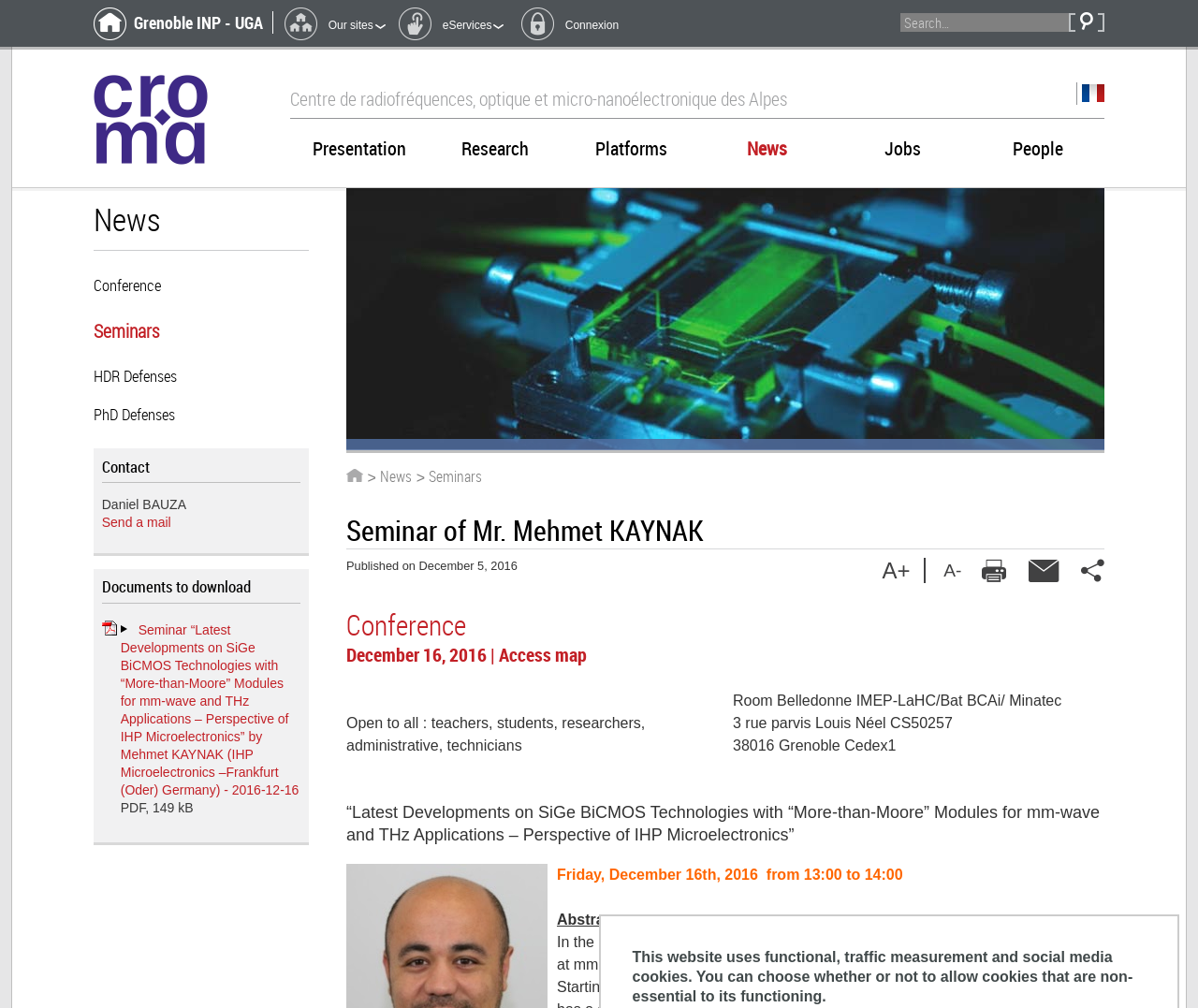Determine the bounding box coordinates of the region that needs to be clicked to achieve the task: "Access map".

[0.416, 0.637, 0.49, 0.662]